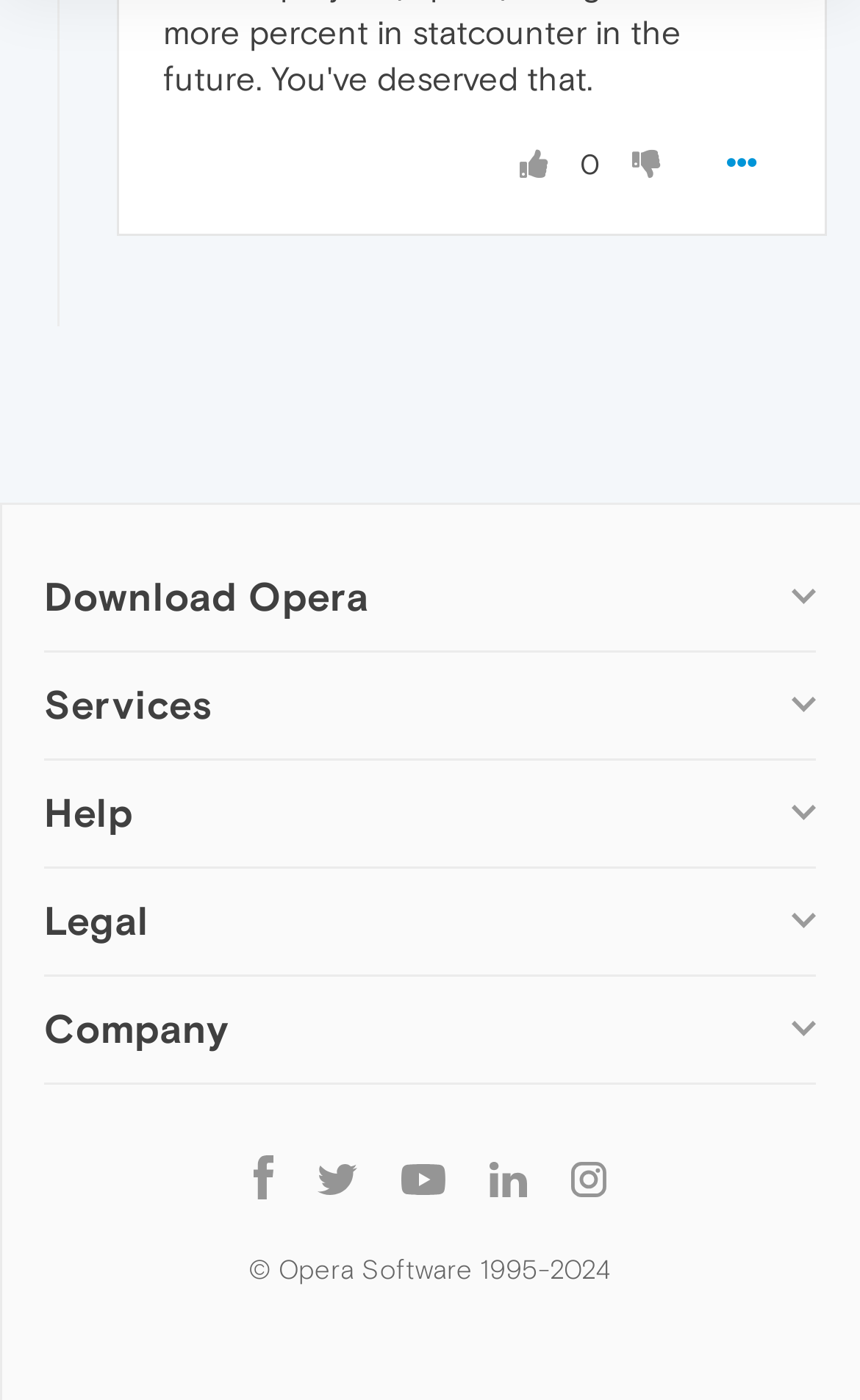How many categories of links are there on the webpage?
Give a detailed response to the question by analyzing the screenshot.

There are 4 categories of links on the webpage: Computer browsers, Mobile browsers, Services, and Help, each containing multiple links to different Opera products and services.